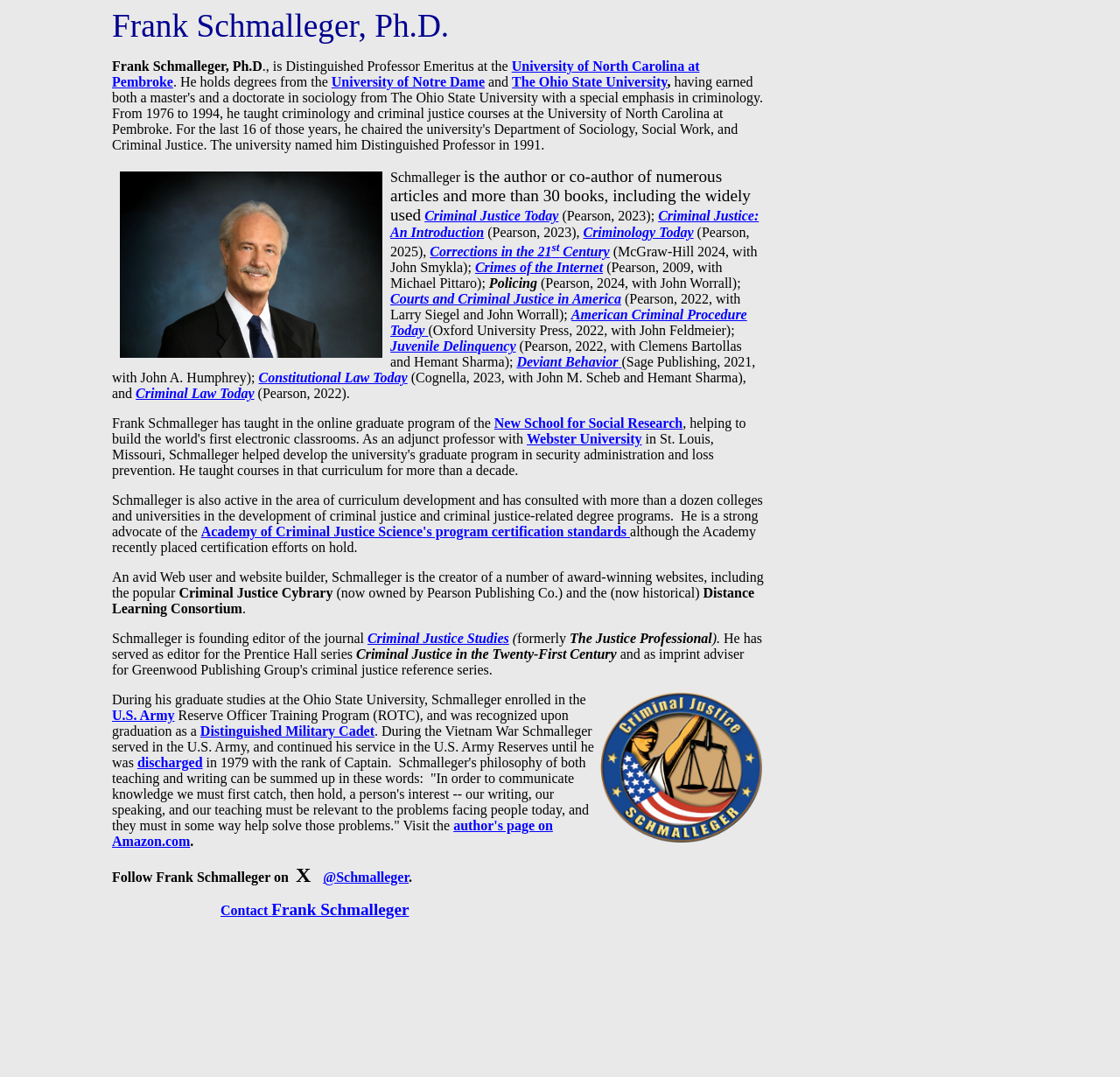Pinpoint the bounding box coordinates of the area that must be clicked to complete this instruction: "Visit the University of North Carolina at Pembroke website".

[0.1, 0.054, 0.625, 0.083]